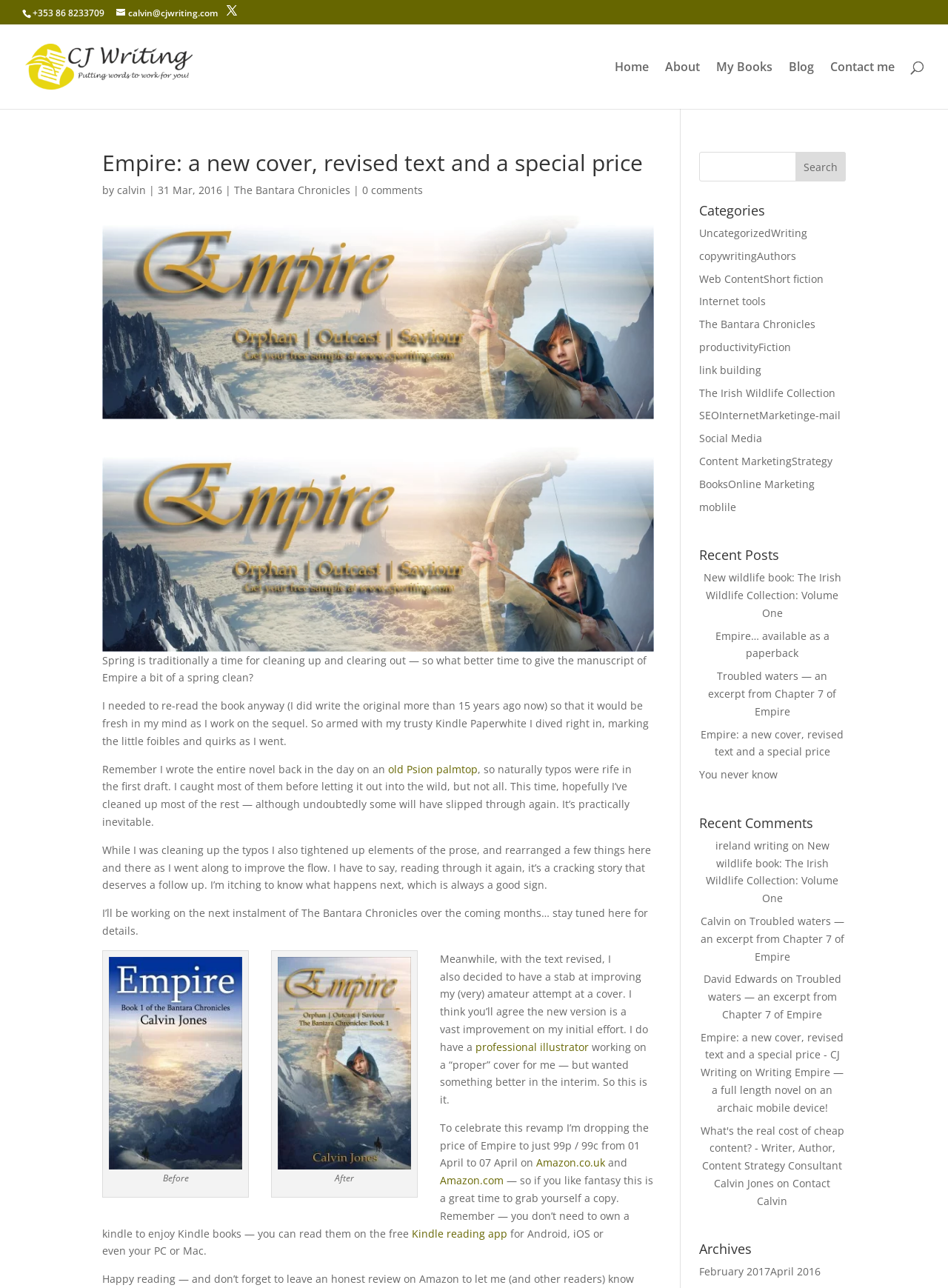Can you identify the bounding box coordinates of the clickable region needed to carry out this instruction: 'Click on the 'Home' link'? The coordinates should be four float numbers within the range of 0 to 1, stated as [left, top, right, bottom].

[0.648, 0.048, 0.684, 0.085]